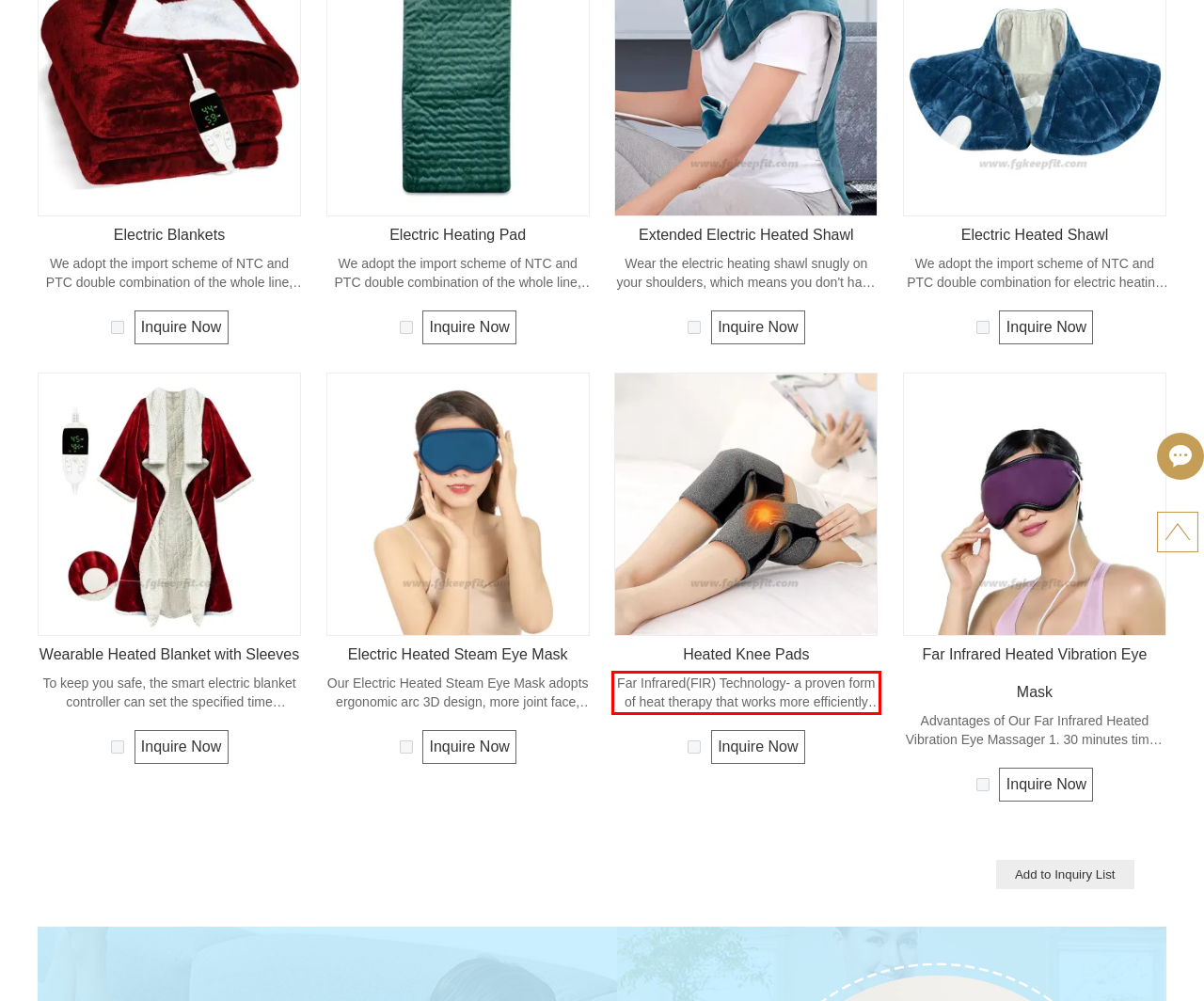You have a screenshot of a webpage, and there is a red bounding box around a UI element. Utilize OCR to extract the text within this red bounding box.

Far Infrared(FIR) Technology- a proven form of heat therapy that works more efficiently and effectively than traditional heating techniques Best for pain/stress relief-muscle relaxation, improvement of blood circulation and promote healing.